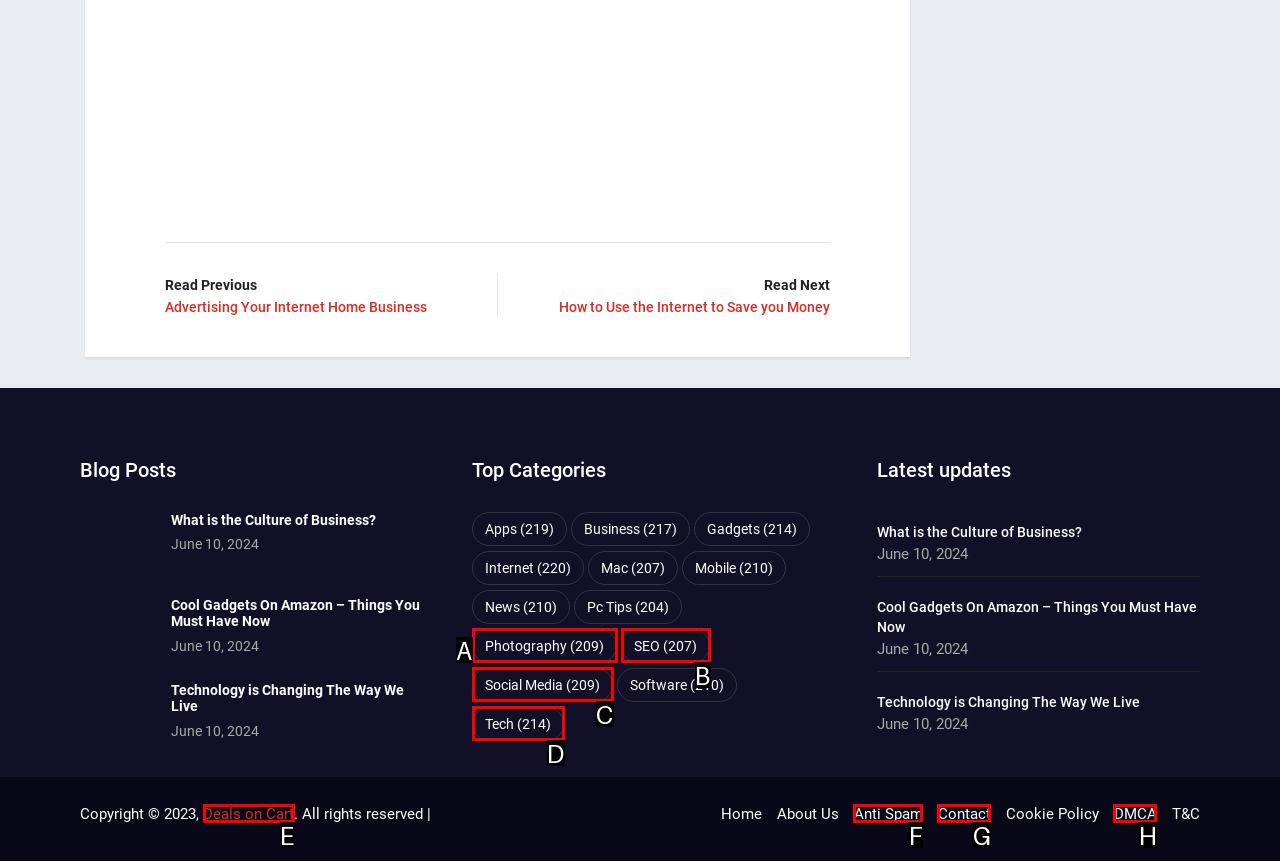Determine which HTML element fits the description: Deals on Cart. Answer with the letter corresponding to the correct choice.

E